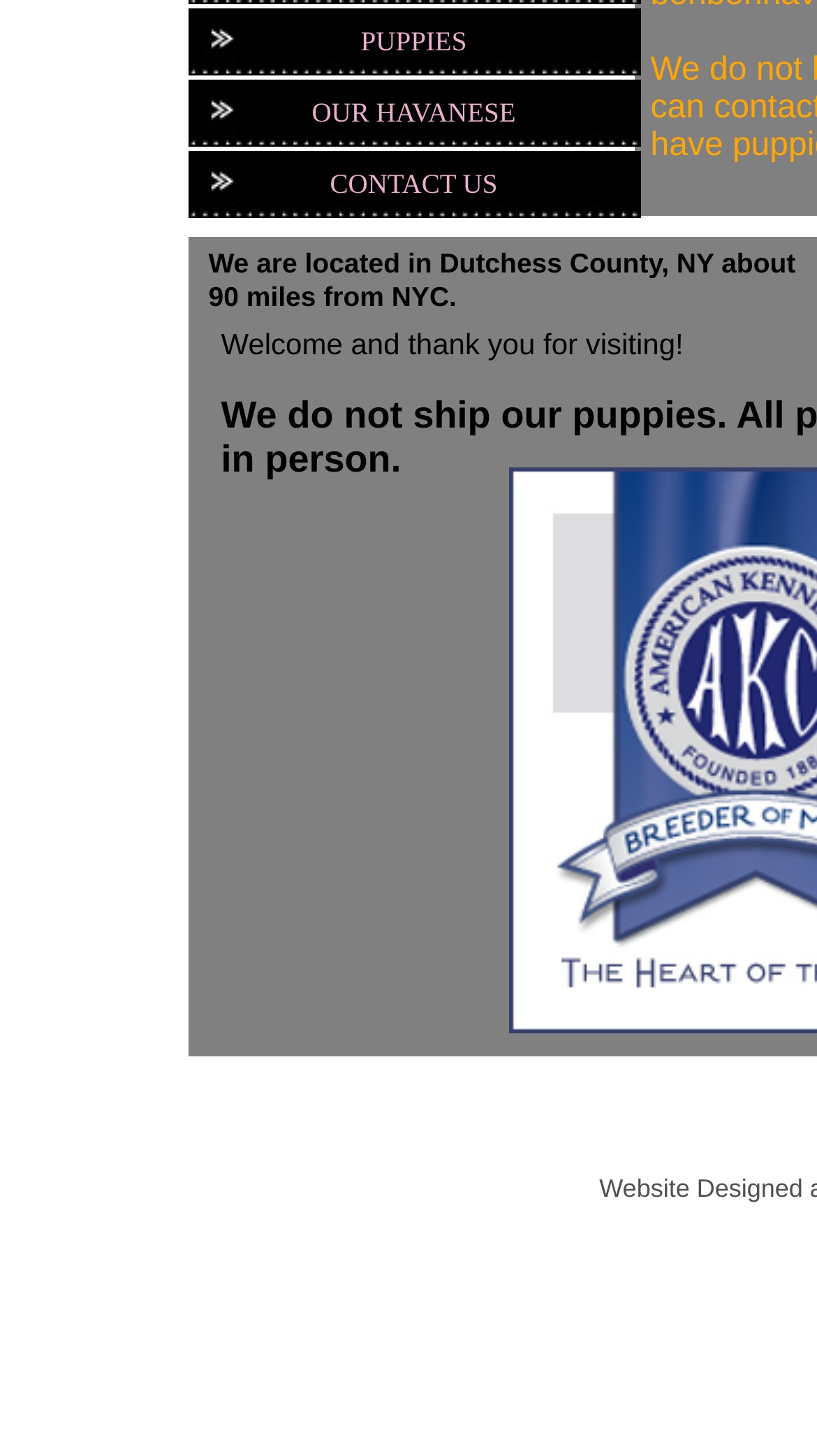Find the bounding box of the element with the following description: "CONTACT US". The coordinates must be four float numbers between 0 and 1, formatted as [left, top, right, bottom].

[0.229, 0.104, 0.783, 0.15]